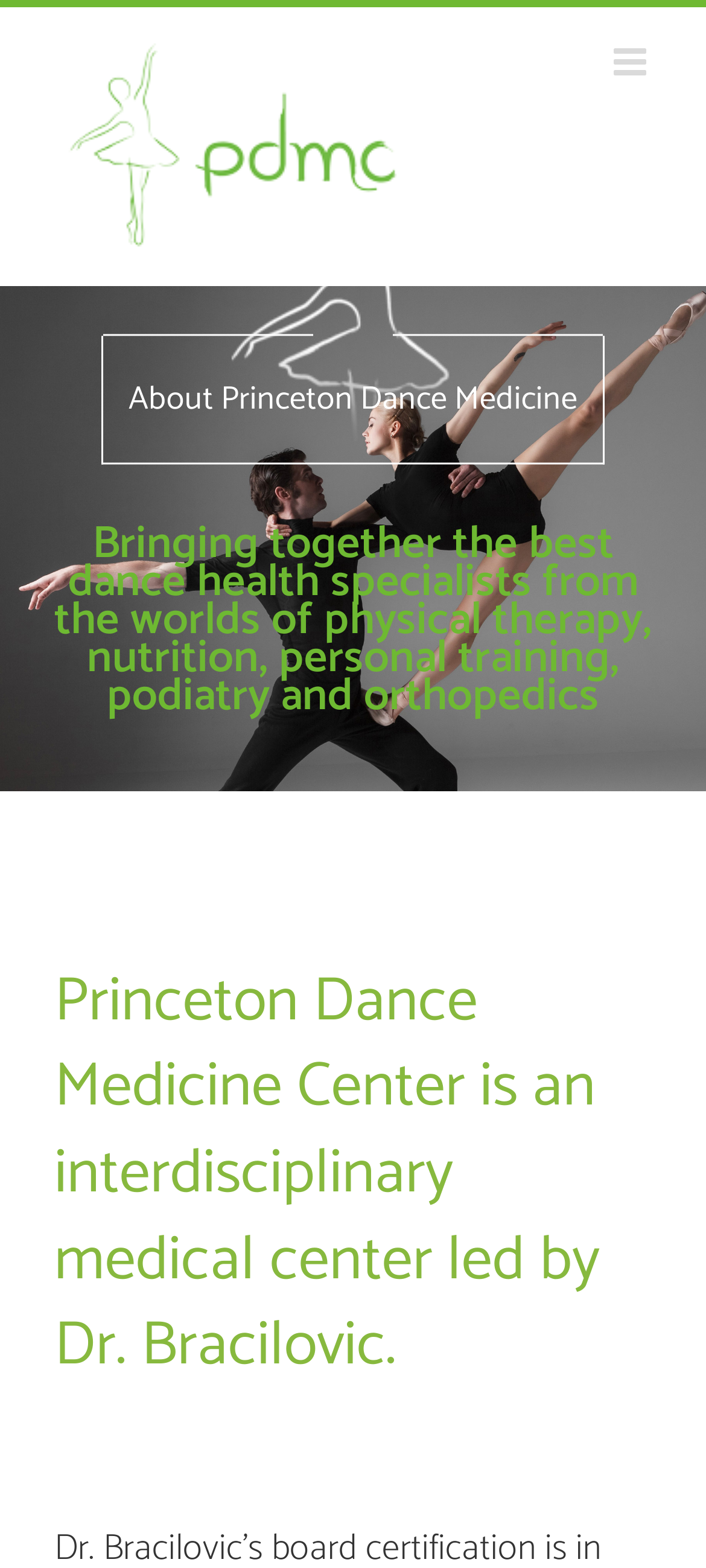Generate an in-depth caption that captures all aspects of the webpage.

The webpage is about Princeton Dance Medicine Center, an interdisciplinary medical center led by Dr. Bracilovic. At the top left corner, there is a logo of Princeton Dance Medicine, which is a clickable link. Next to the logo, on the top right corner, there is a toggle button to open the mobile menu.

Below the logo, there is a main heading that reads "About Princeton Dance Medicine" in a larger font size, followed by a smaller subheading with the same text. Underneath, there is a paragraph that describes the center as bringing together the best dance health specialists from various fields.

Further down, there is another paragraph that provides more information about the center, stating that it is led by Dr. Bracilovic, who is board-certified in physical medicine and rehabilitation, and emphasizes helping dancers. This paragraph is followed by a small, empty space, indicated by a non-breaking space character.